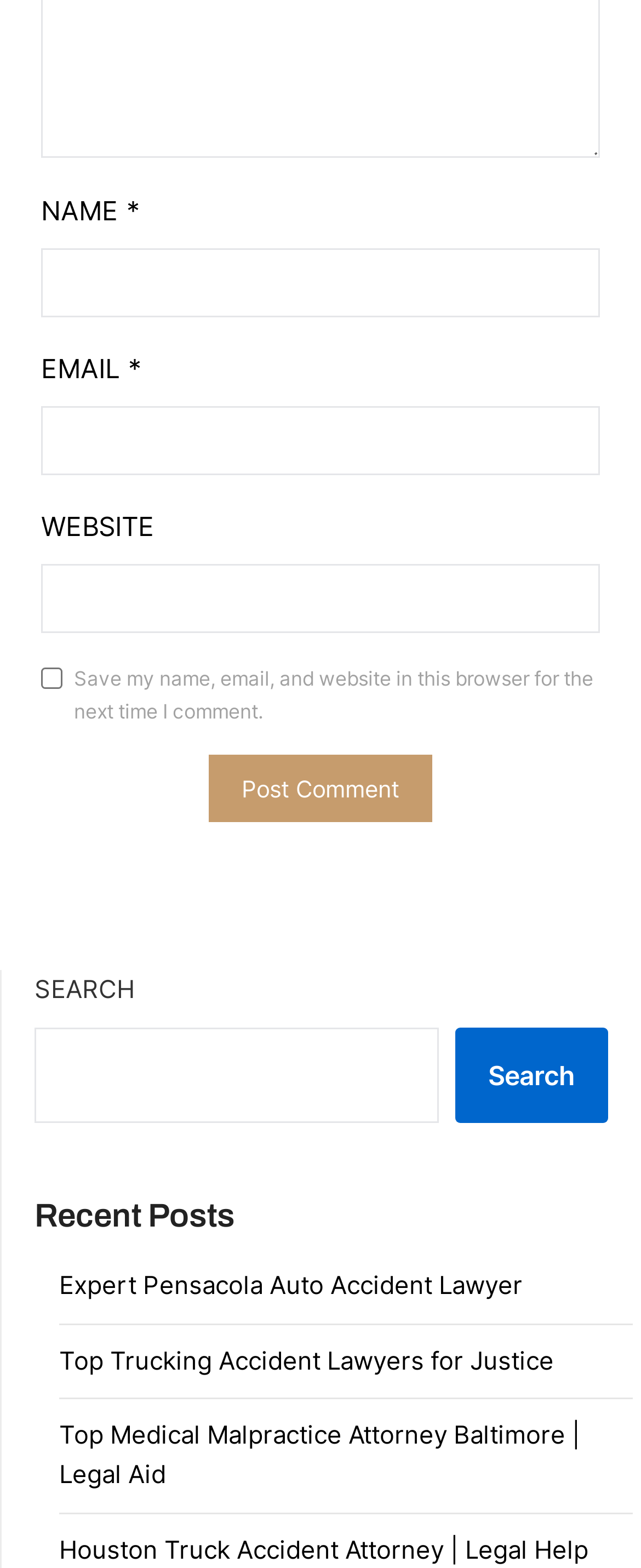Bounding box coordinates must be specified in the format (top-left x, top-left y, bottom-right x, bottom-right y). All values should be floating point numbers between 0 and 1. What are the bounding box coordinates of the UI element described as: parent_node: WEBSITE name="url"

[0.064, 0.36, 0.936, 0.404]